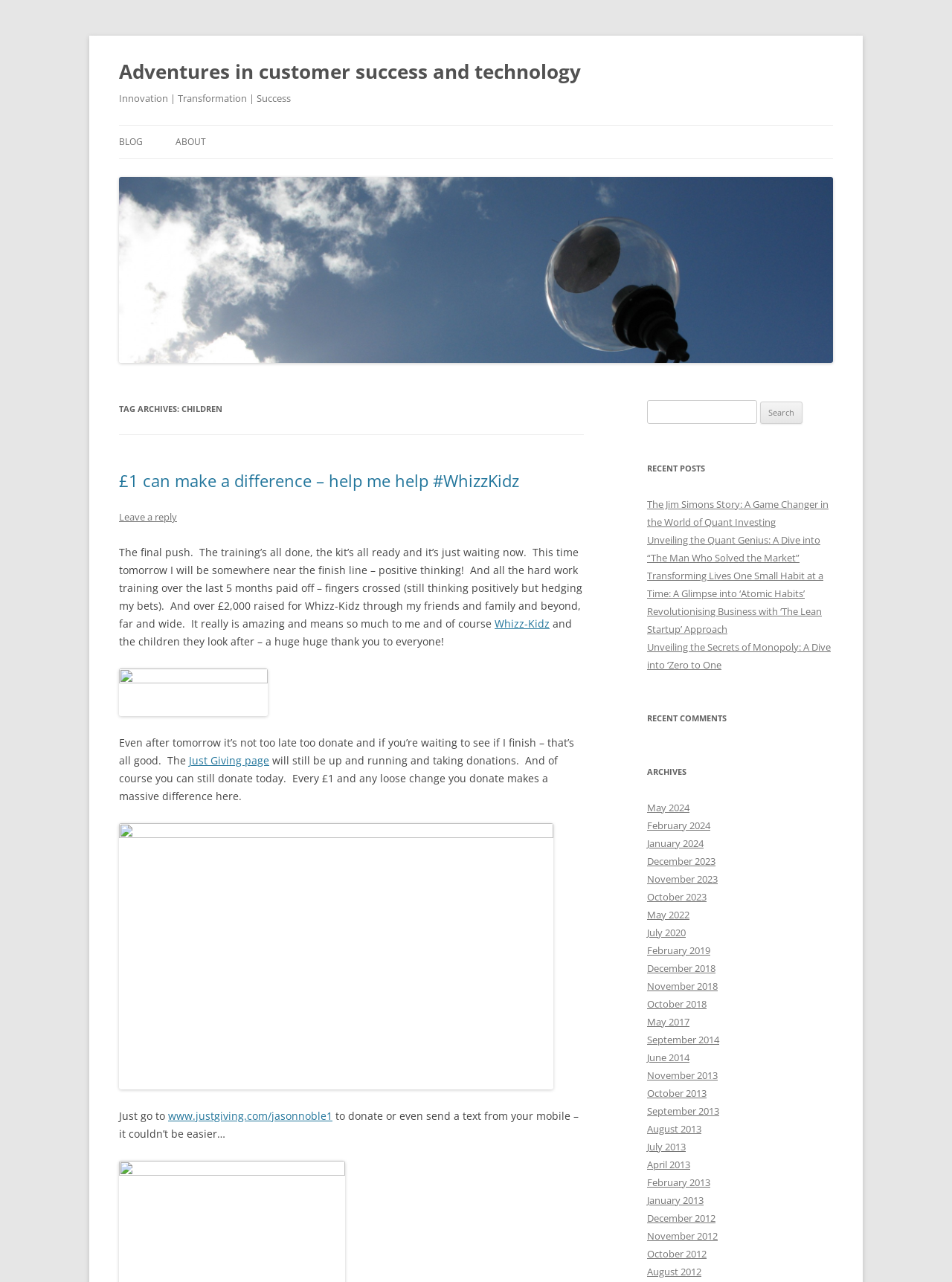Locate the bounding box coordinates of the segment that needs to be clicked to meet this instruction: "Donate on the 'Just Giving page'".

[0.198, 0.588, 0.283, 0.599]